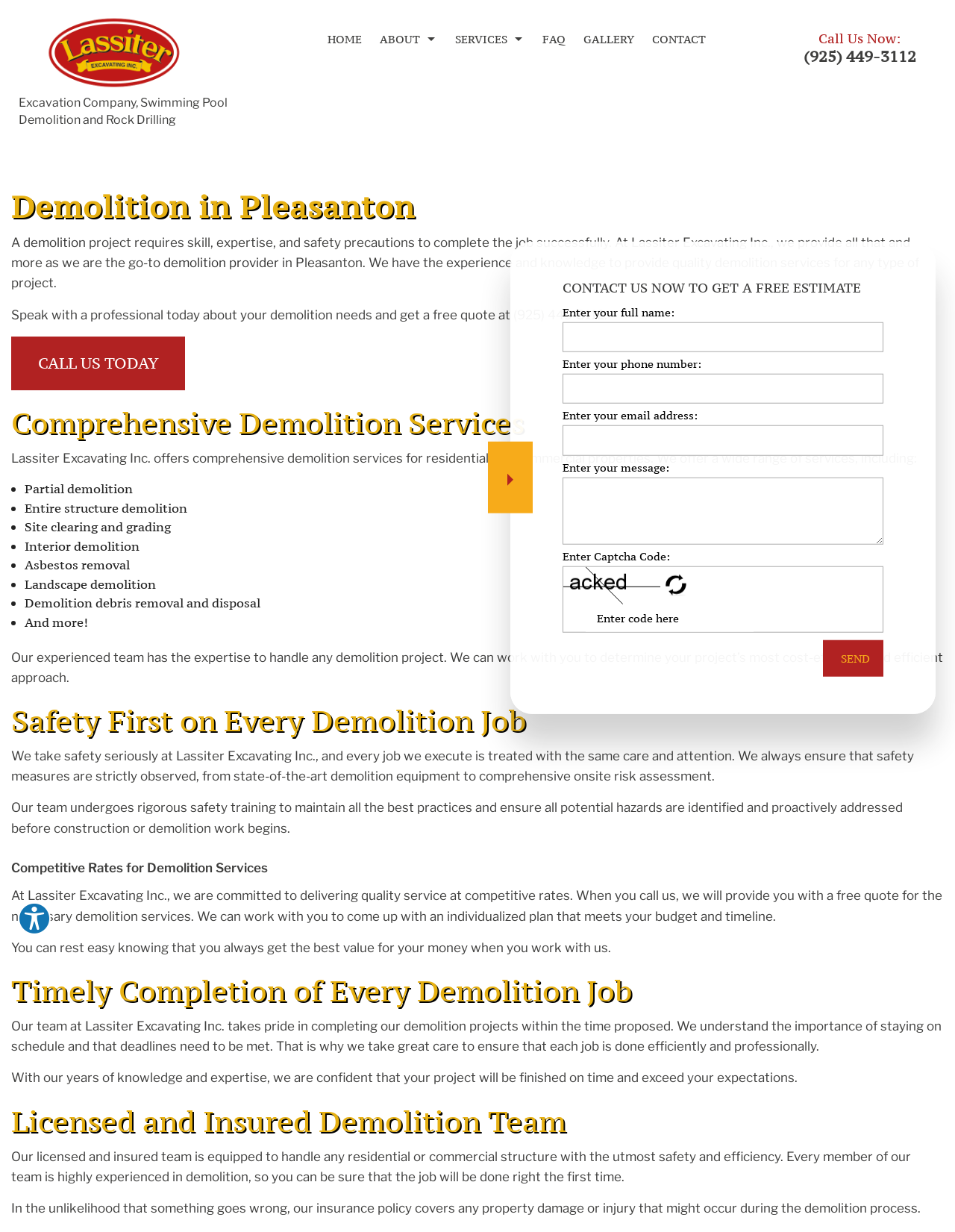Highlight the bounding box coordinates of the element you need to click to perform the following instruction: "Enter your full name."

[0.589, 0.261, 0.925, 0.286]